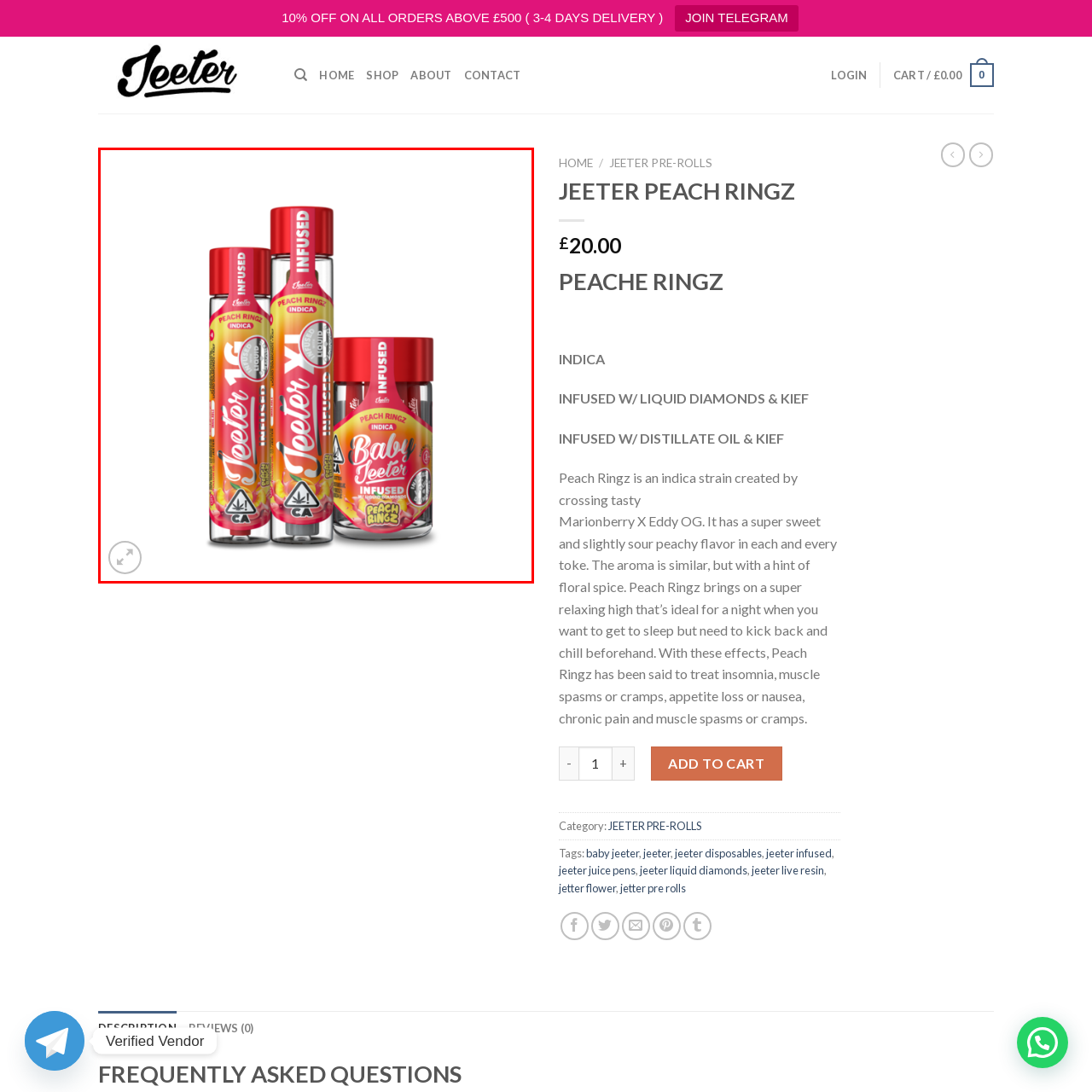View the element within the red boundary, How many distinct containers are presented in the image? 
Deliver your response in one word or phrase.

Three